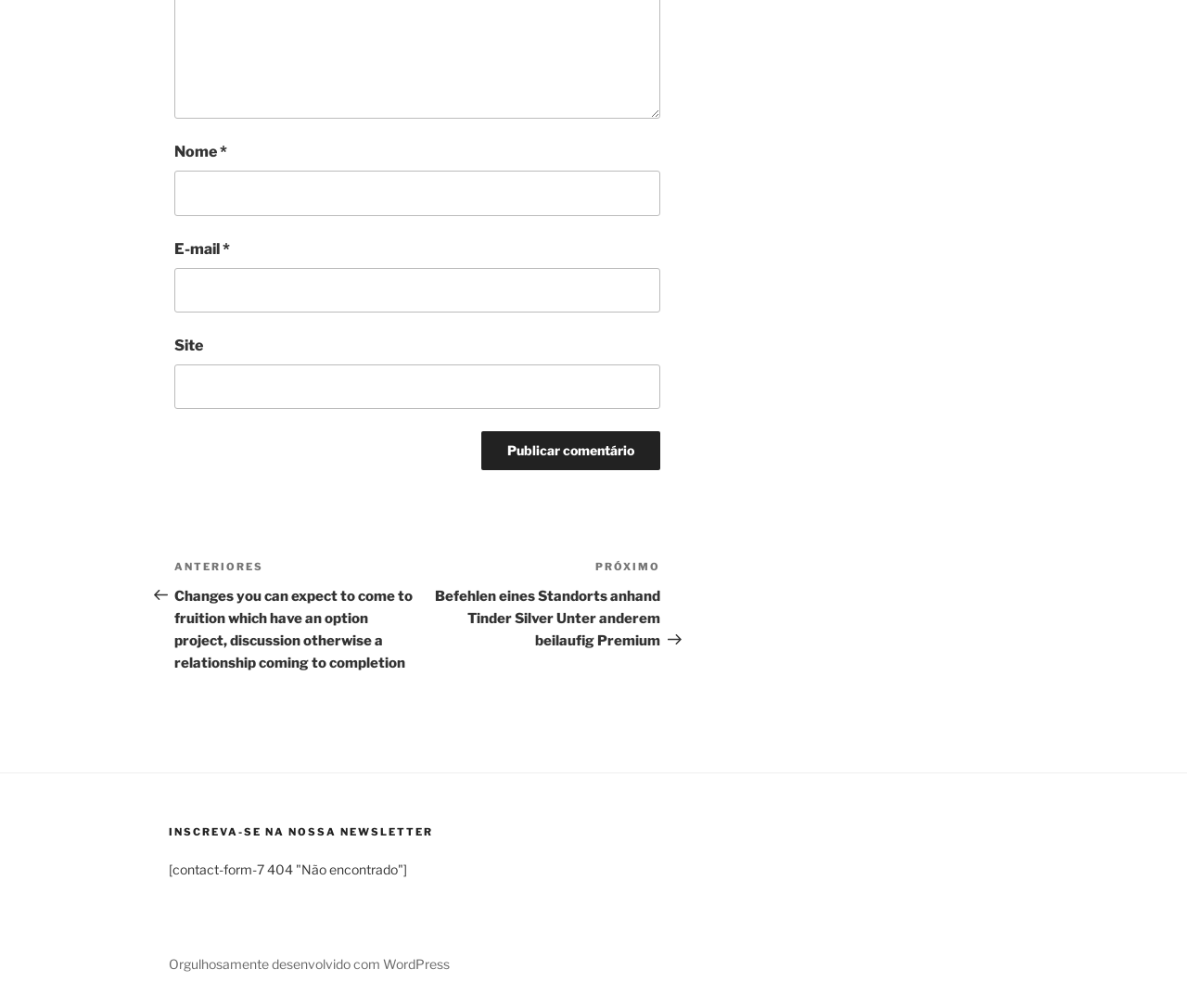Provide a brief response using a word or short phrase to this question:
What is the purpose of the textbox with label 'Nome'?

Input name